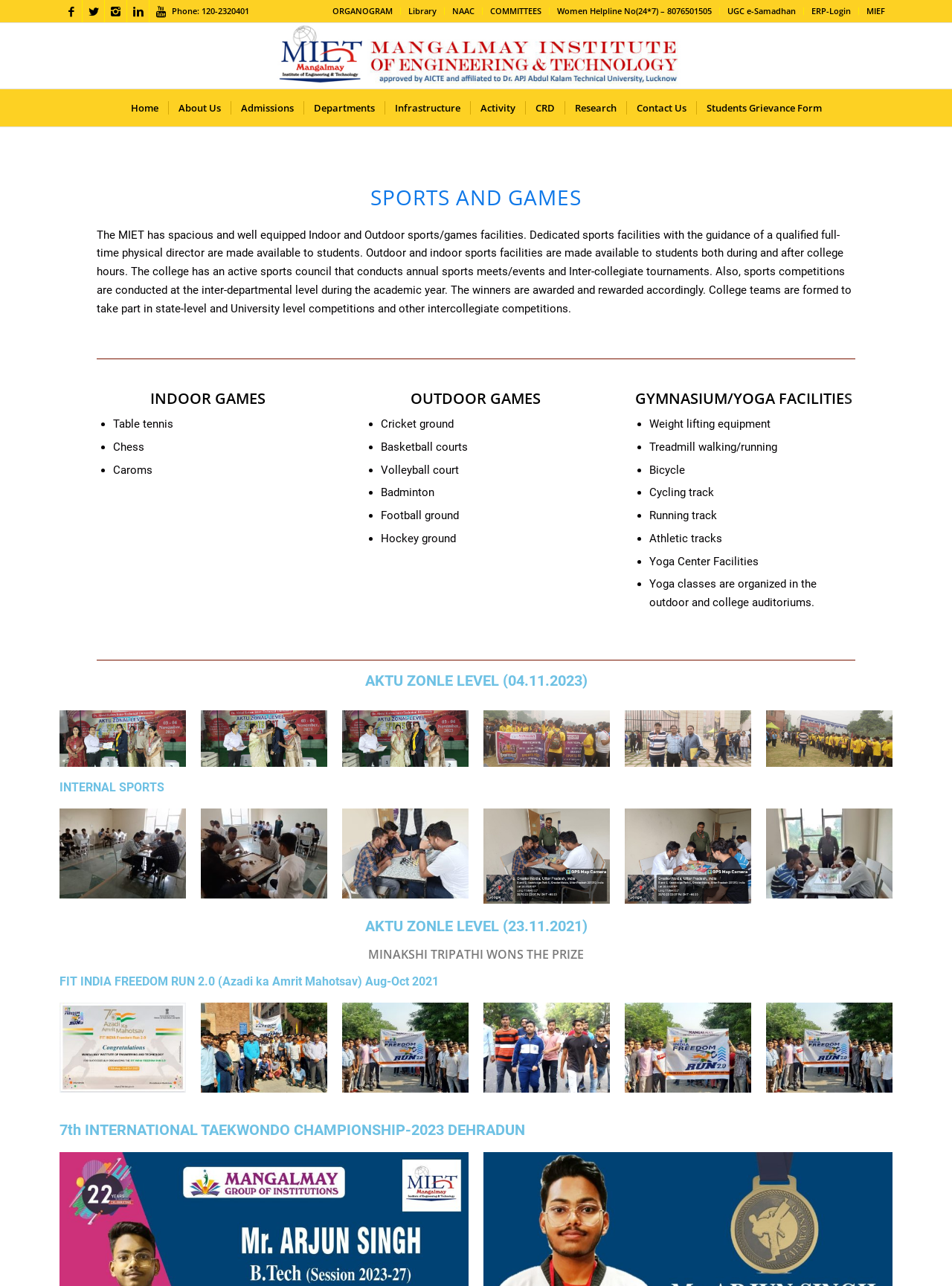Provide a brief response to the question using a single word or phrase: 
What is the purpose of the sports council in MIET?

Conducts annual sports meets